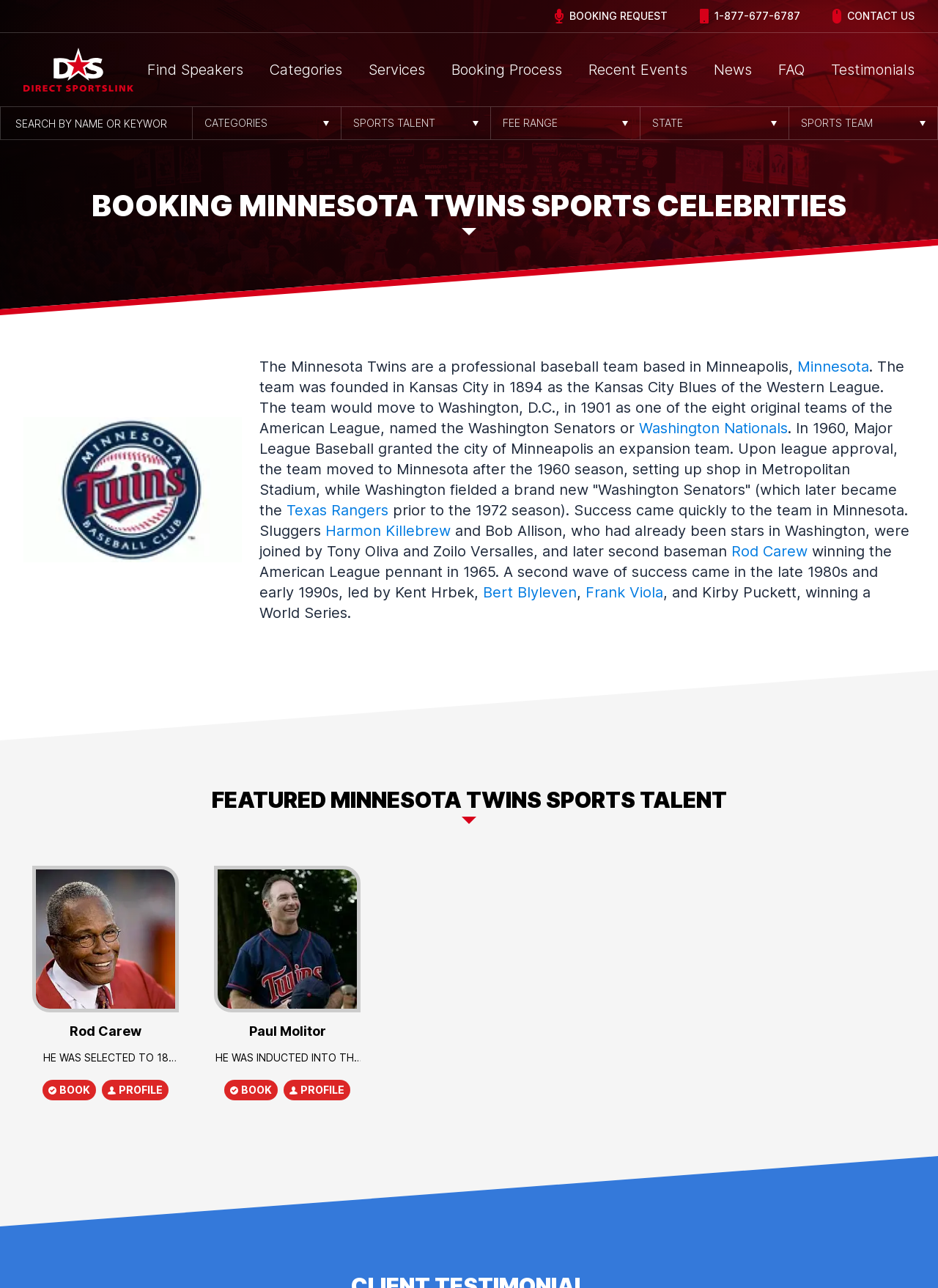How many sports celebrities are featured on this page?
Please give a detailed and thorough answer to the question, covering all relevant points.

I counted the number of articles with images and headings that describe a sports celebrity, and found two: Rod Carew and Paul Molitor.